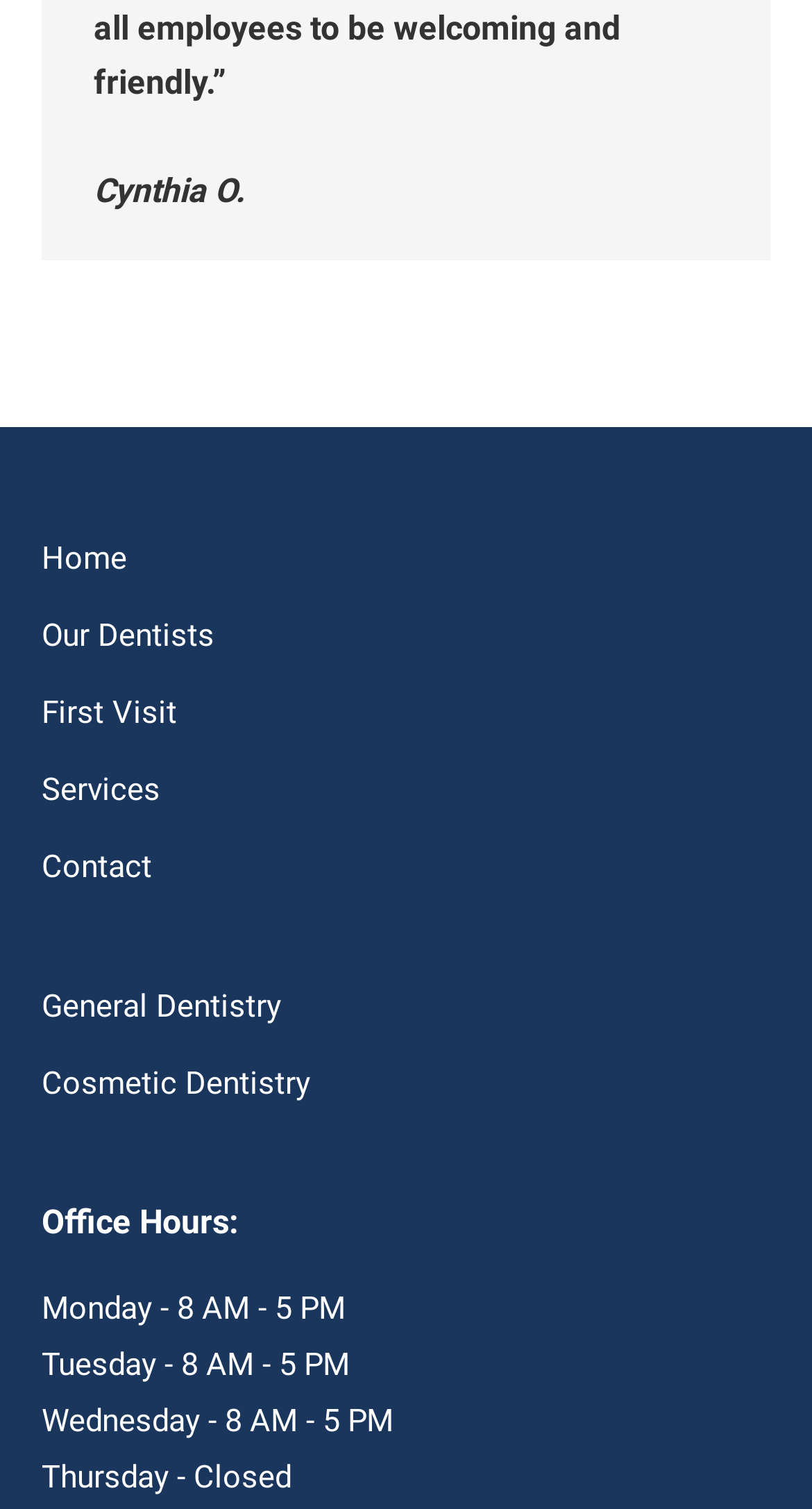Extract the bounding box coordinates of the UI element described by: "Home". The coordinates should include four float numbers ranging from 0 to 1, e.g., [left, top, right, bottom].

[0.051, 0.352, 0.949, 0.403]